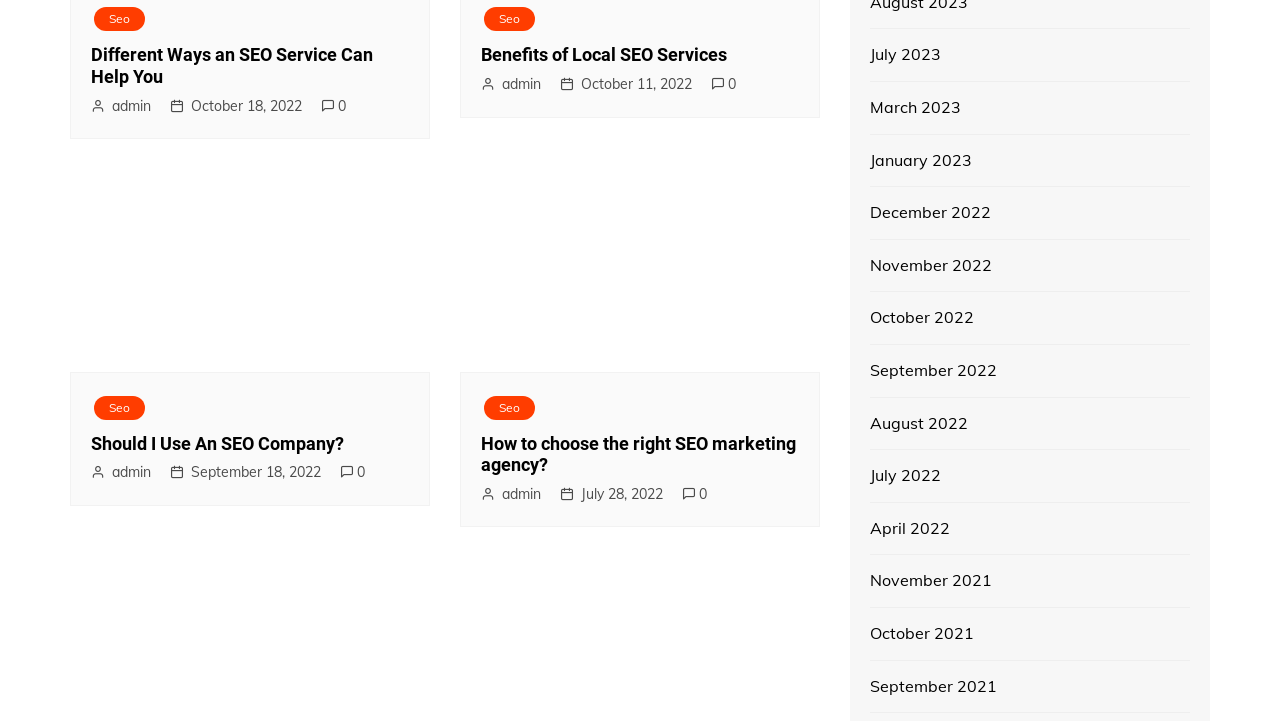What is the date of the third article?
From the image, provide a succinct answer in one word or a short phrase.

September 18, 2022